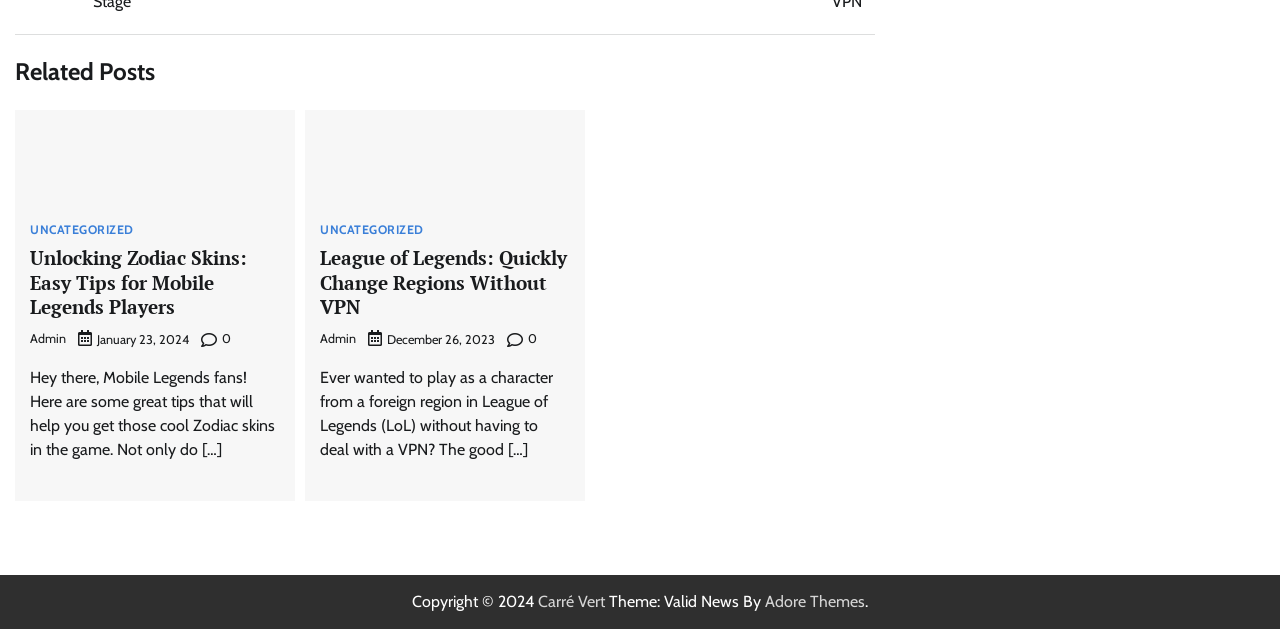Determine the bounding box coordinates of the region I should click to achieve the following instruction: "read article about unlocking zodiac skins". Ensure the bounding box coordinates are four float numbers between 0 and 1, i.e., [left, top, right, bottom].

[0.023, 0.391, 0.219, 0.508]